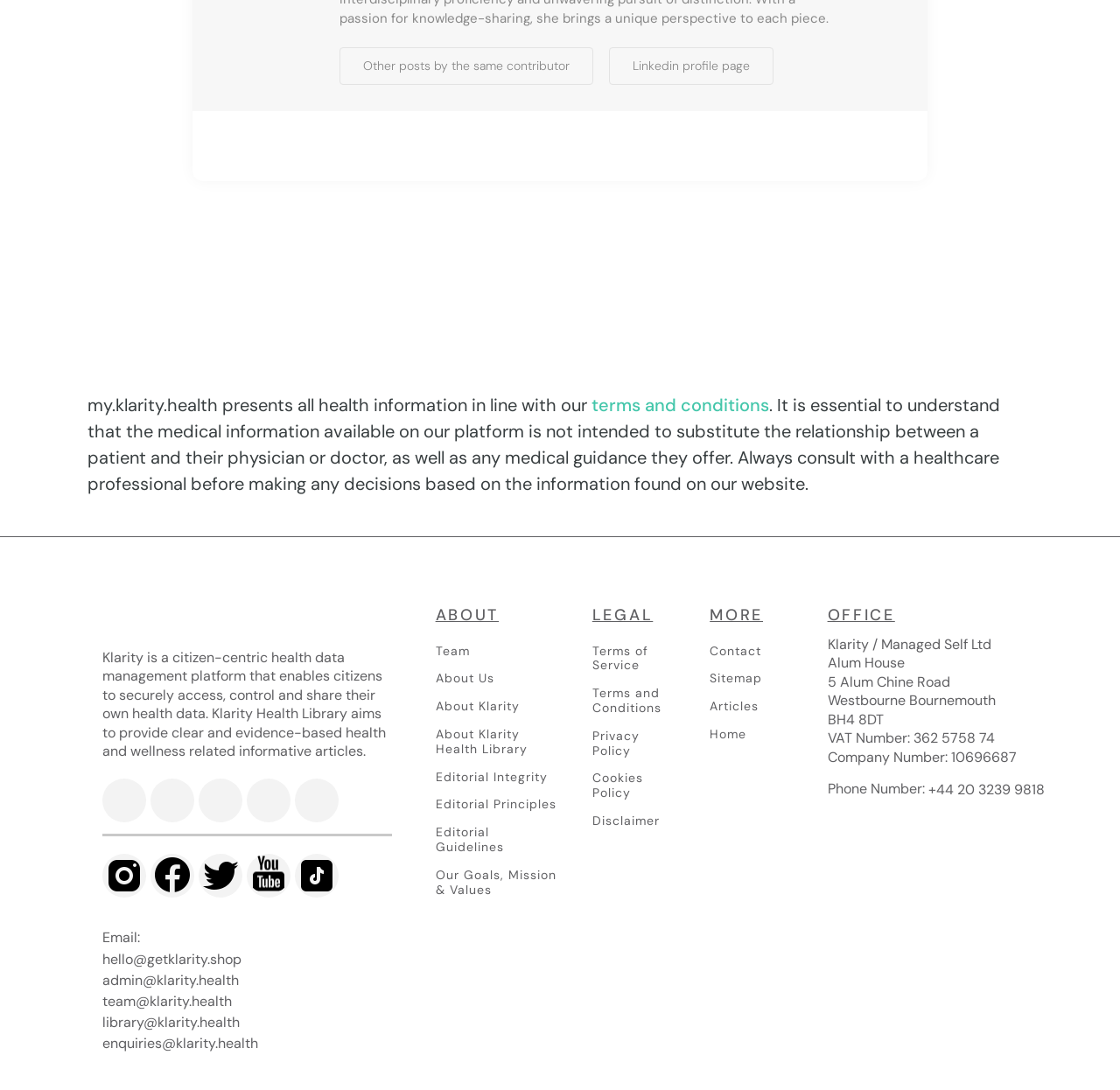Please identify the bounding box coordinates of the element that needs to be clicked to perform the following instruction: "Learn about the team".

[0.389, 0.59, 0.419, 0.604]